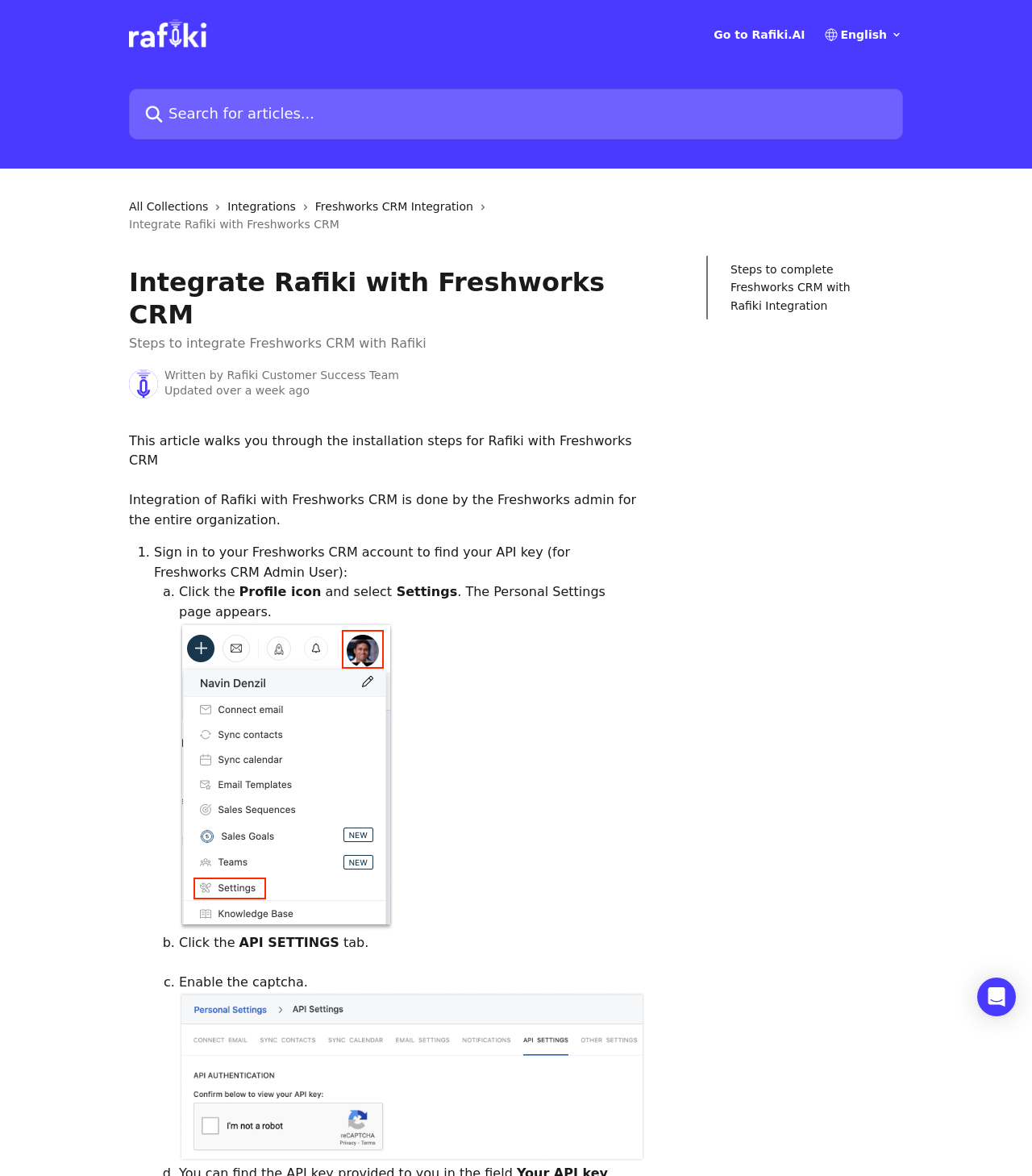Specify the bounding box coordinates of the area that needs to be clicked to achieve the following instruction: "Click Freshworks CRM Integration".

[0.173, 0.654, 0.381, 0.667]